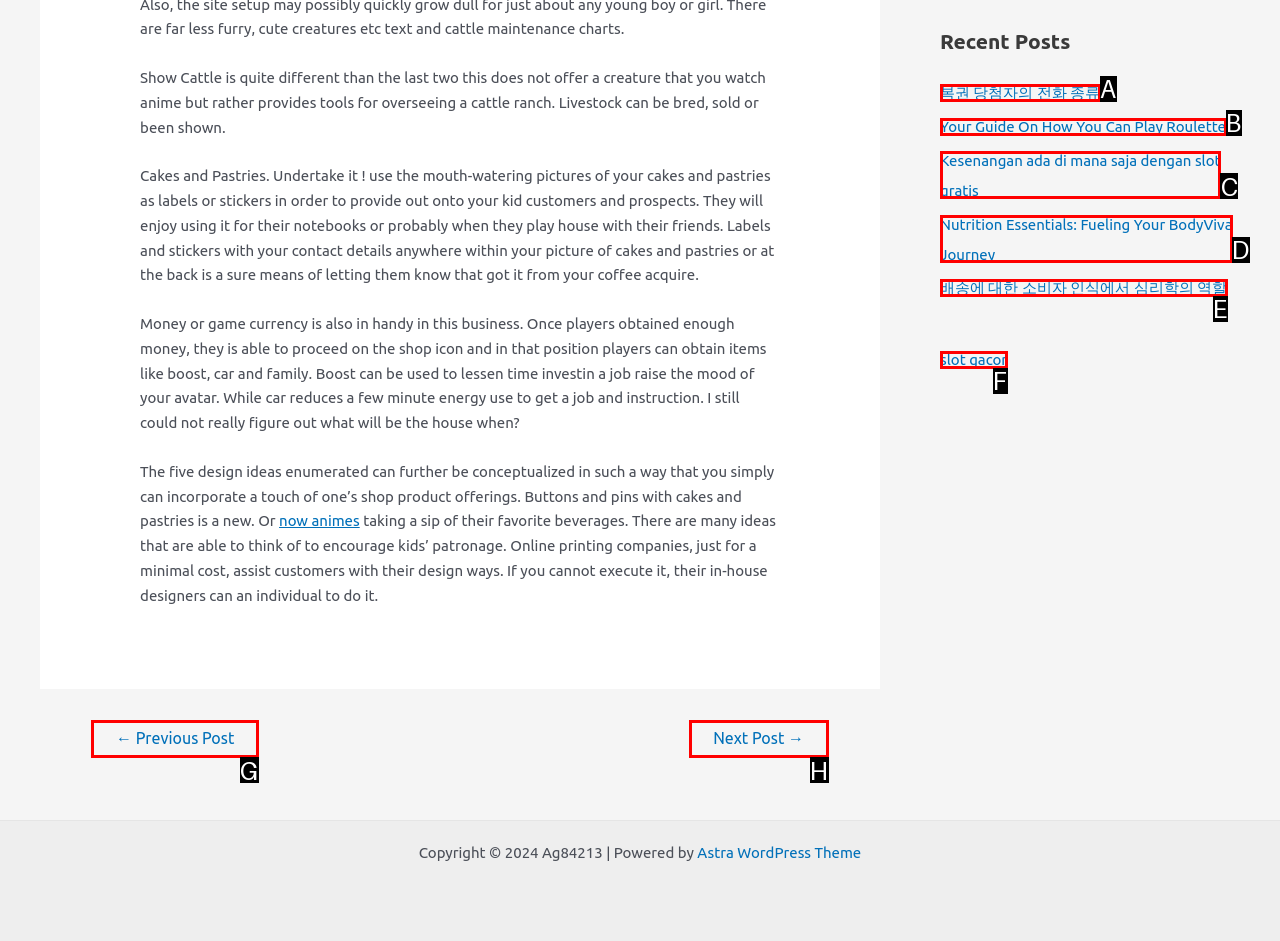Tell me which one HTML element best matches the description: 복권 당첨자의 전화 종류
Answer with the option's letter from the given choices directly.

A